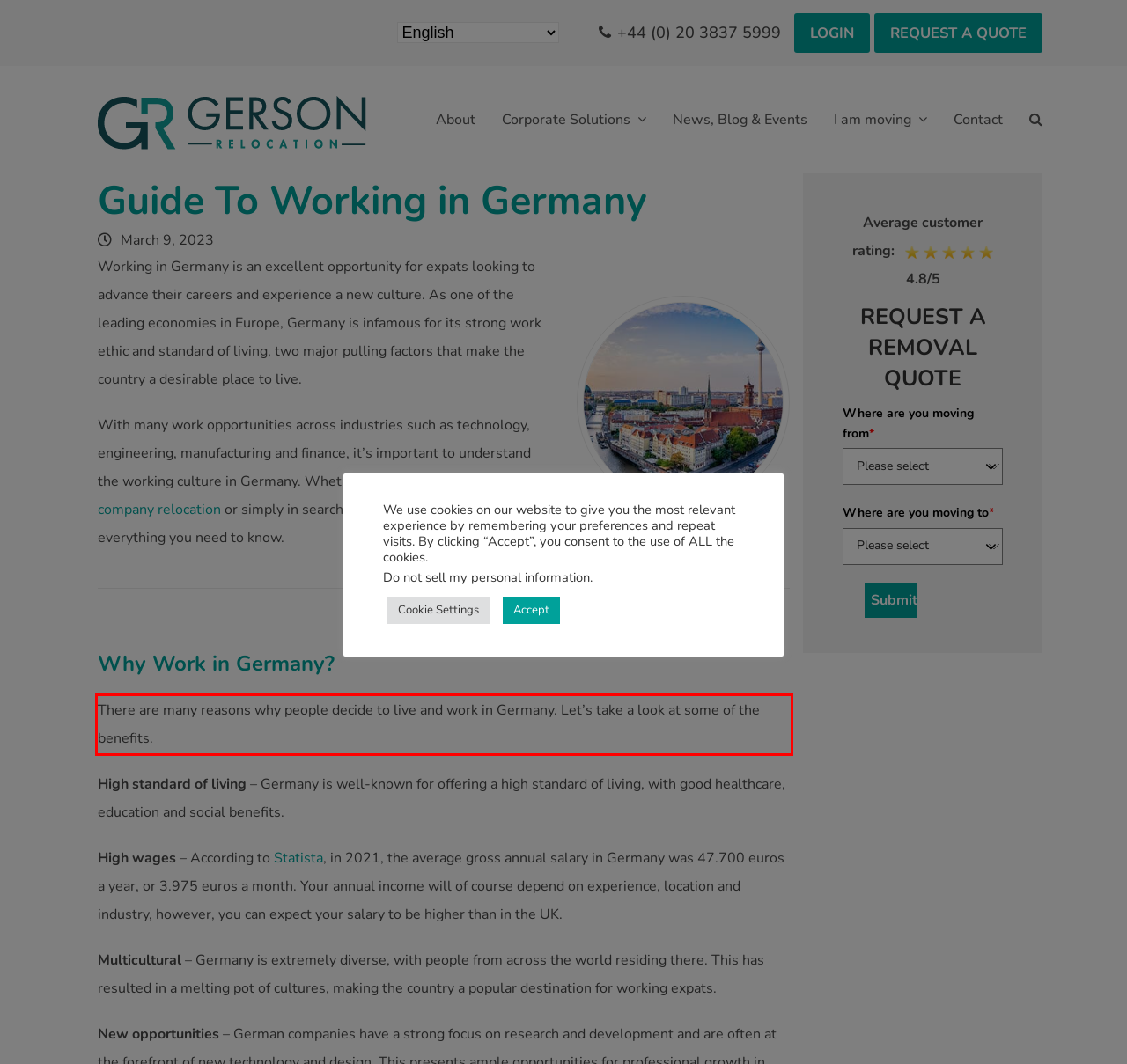From the provided screenshot, extract the text content that is enclosed within the red bounding box.

There are many reasons why people decide to live and work in Germany. Let’s take a look at some of the benefits.